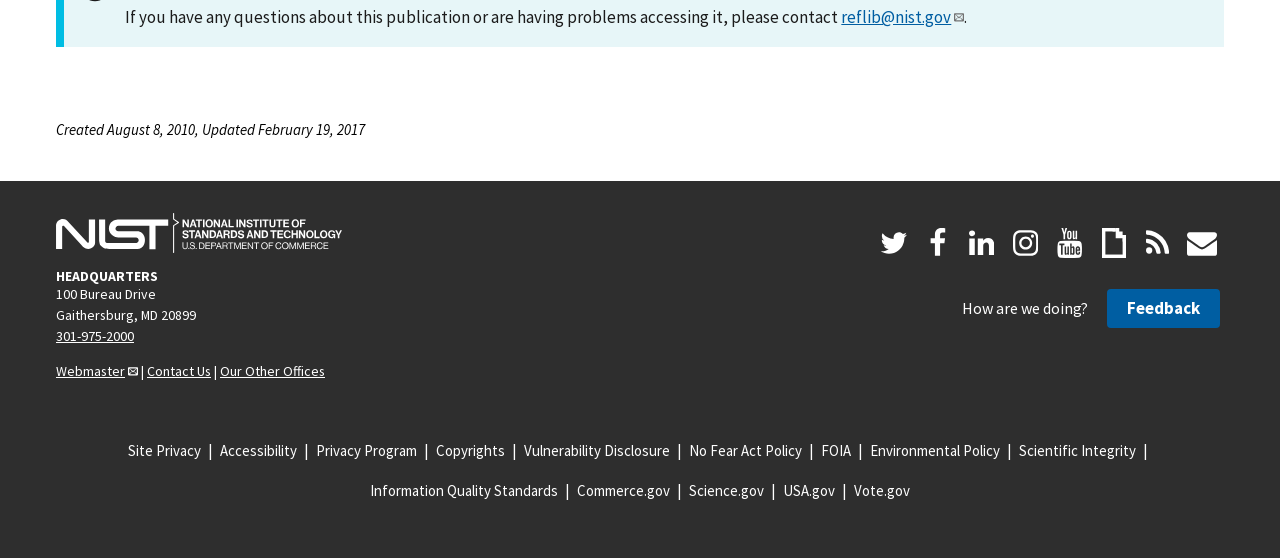How many social media links are available?
Look at the image and answer with only one word or phrase.

5